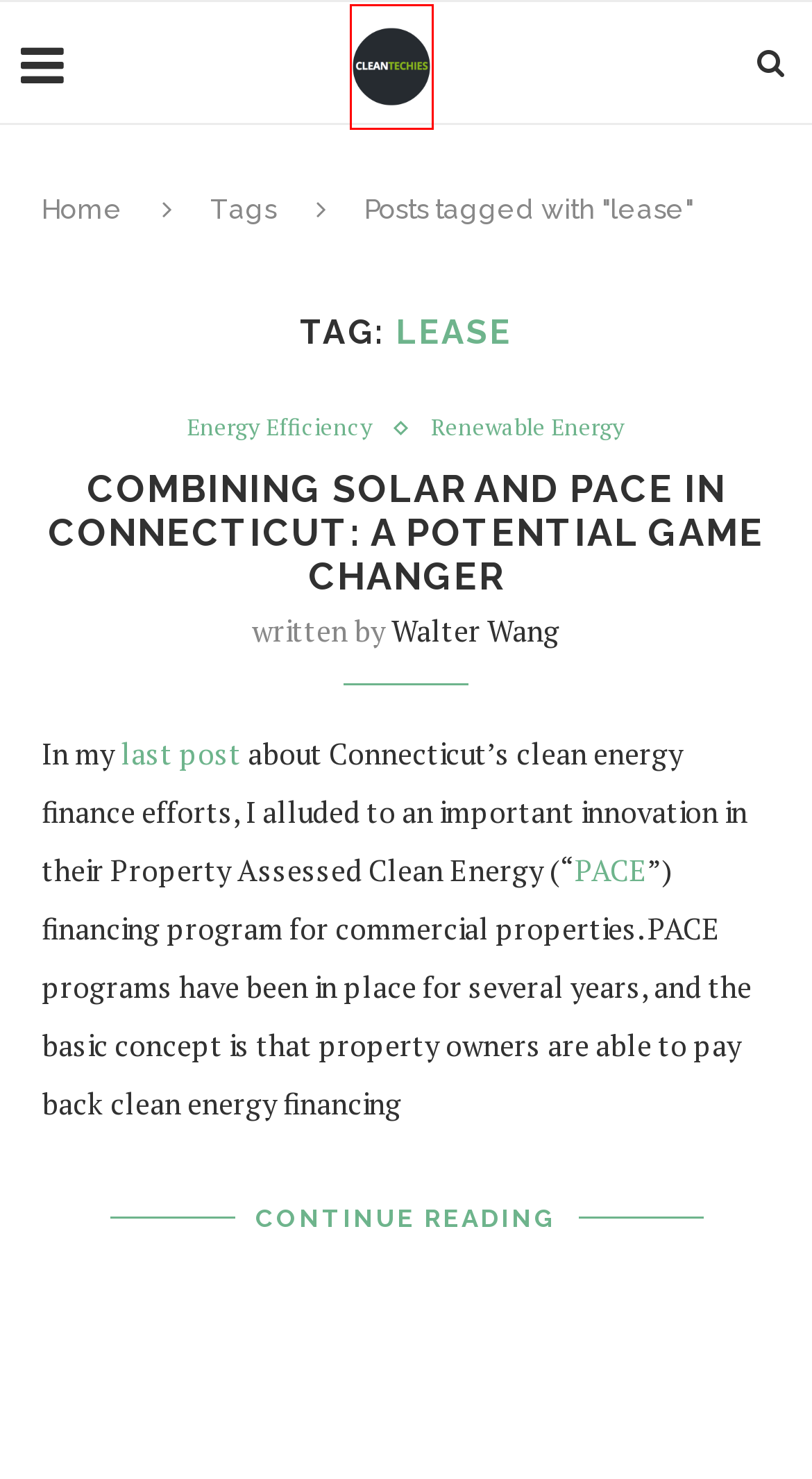Using the screenshot of a webpage with a red bounding box, pick the webpage description that most accurately represents the new webpage after the element inside the red box is clicked. Here are the candidates:
A. Walter Wang – CleanTechies
B. Welcome to CleanTech Talk! | CleanTechnica
C. Chuck Colgan, CA Center for Sustainable Energy – CleanTechies
D. CleanTechies – human ingenuity. sustainable solutions.
E. Center for Sustainable Energy | Clean Energy Nonprofit
F. Renewable Energy – CleanTechies
G. Start Saving Money by Leasing Solar Energy – CleanTechies
H. Combining Solar And PACE In Connecticut: A Potential Game Changer – CleanTechies

D